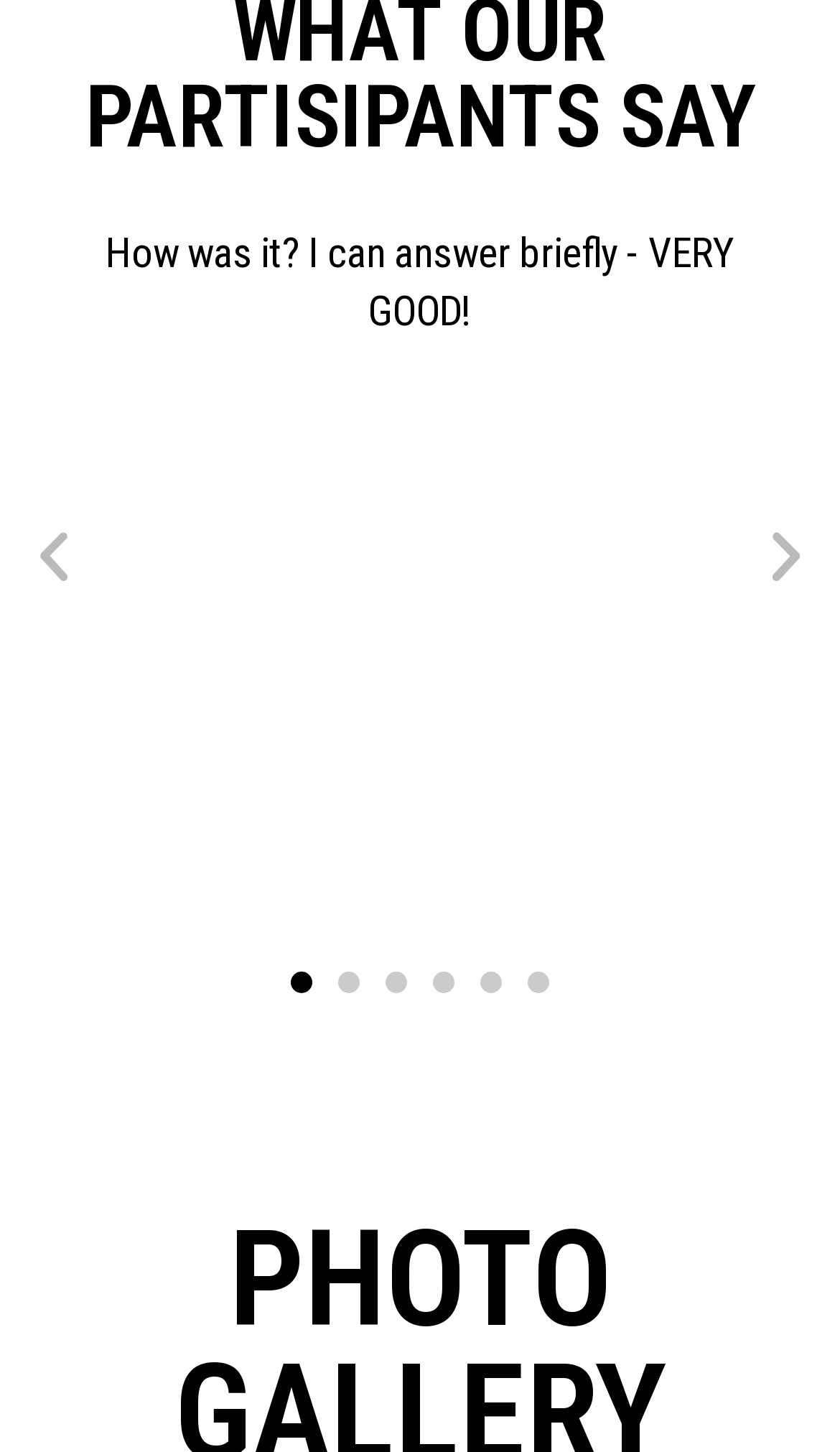Locate the bounding box coordinates of the element that should be clicked to fulfill the instruction: "Go to slide 1".

[0.346, 0.669, 0.372, 0.684]